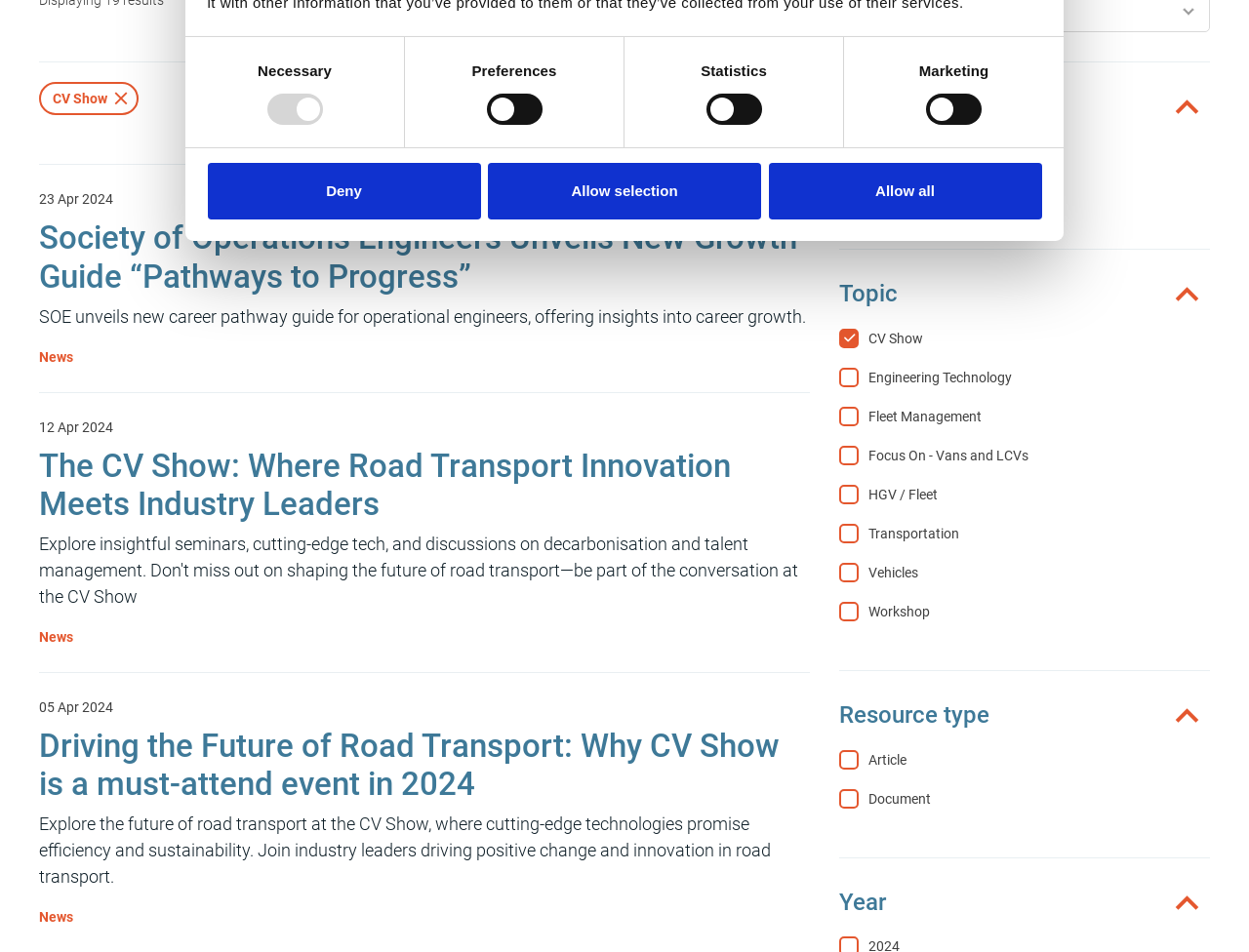Identify the bounding box coordinates for the UI element described by the following text: "Home". Provide the coordinates as four float numbers between 0 and 1, in the format [left, top, right, bottom].

None